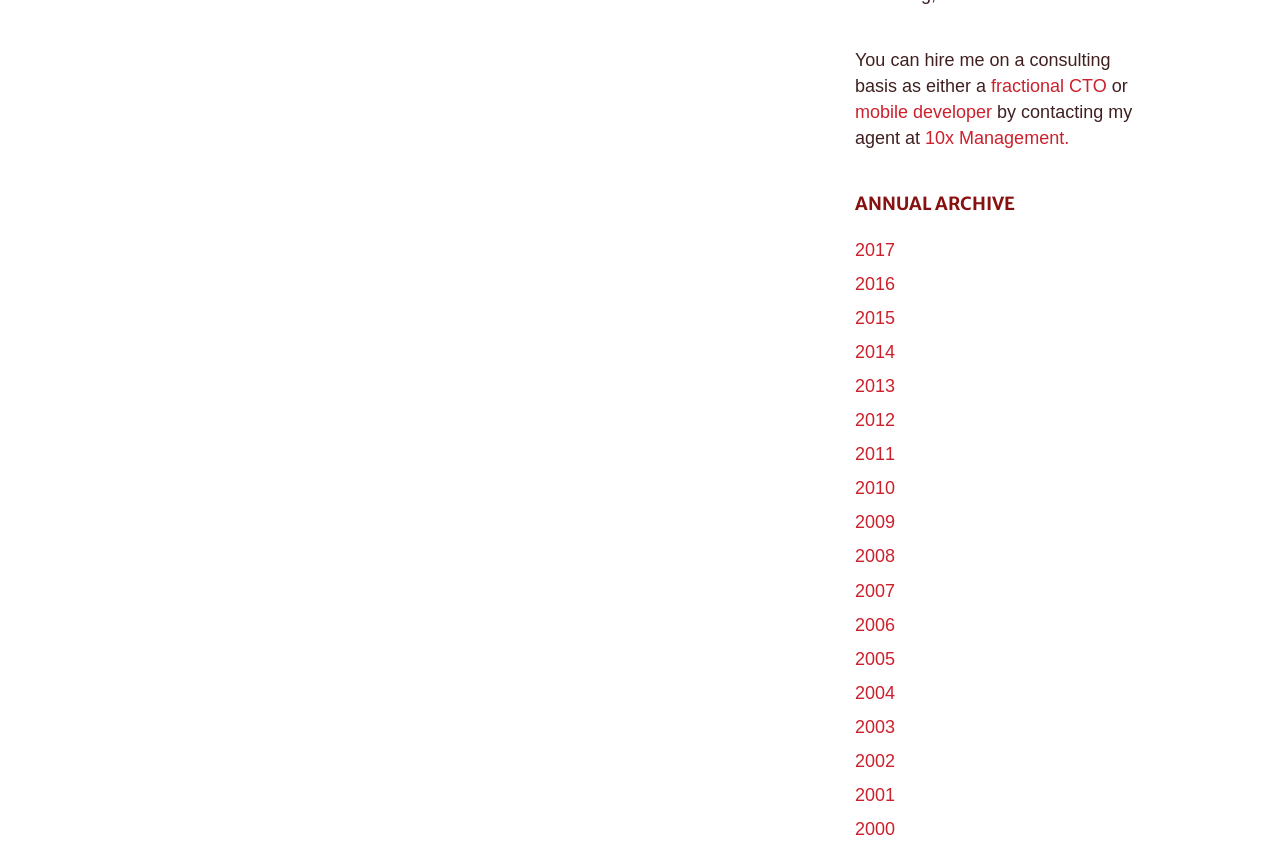What is the vertical position of the 'ANNUAL ARCHIVE' heading relative to the text about hiring the person?
From the image, respond with a single word or phrase.

Below